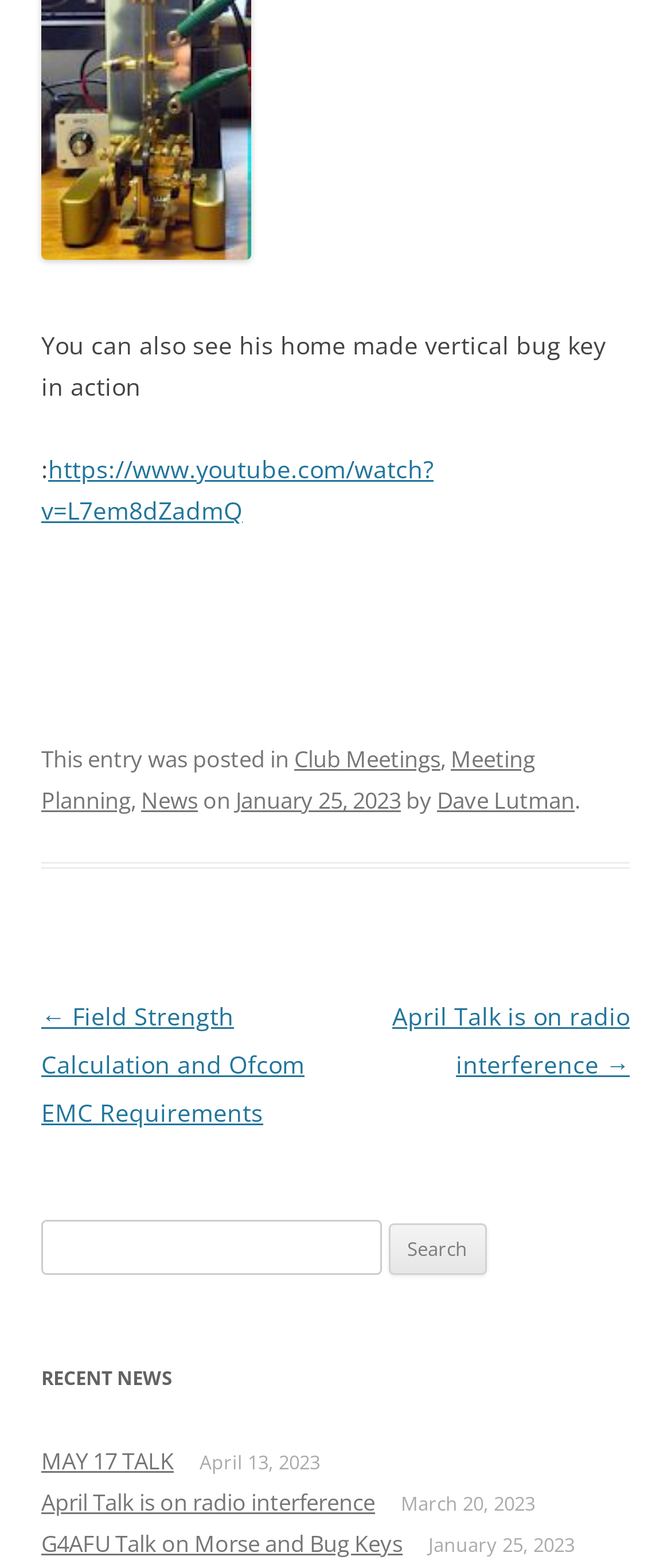Give a one-word or short phrase answer to the question: 
Who is the author of the post?

Dave Lutman